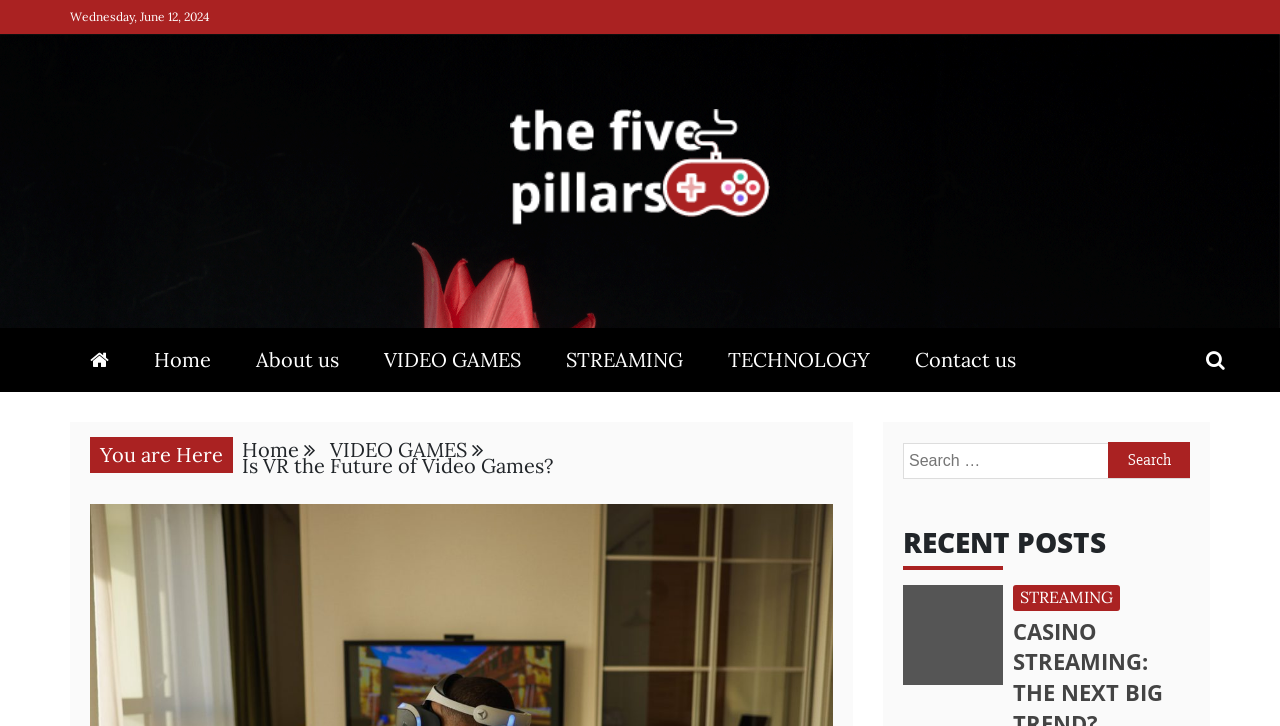Create an elaborate caption that covers all aspects of the webpage.

The webpage is about video games, specifically discussing the future of video games in relation to Virtual Reality (VR). At the top left, there is a date displayed as "Wednesday, June 12, 2024". Below the date, there is a horizontal navigation menu with links to different sections, including "Home", "About us", "VIDEO GAMES", "STREAMING", "TECHNOLOGY", and "Contact us". 

To the right of the navigation menu, there is a search bar with a search button and a placeholder text "Search for:". Above the search bar, there is a breadcrumbs navigation section showing the current page's location, with links to "Home" and "VIDEO GAMES". 

The main content of the page is divided into two sections. On the left, there is a section titled "RECENT POSTS" with a list of recent articles. The first article is titled "Casino Streaming: The Next Big Trend?" and has an accompanying image. The article is categorized under "STREAMING". 

There are several icons scattered throughout the page, including a Facebook icon and a search icon. Overall, the webpage has a clean layout with clear headings and concise text, making it easy to navigate and find relevant information.